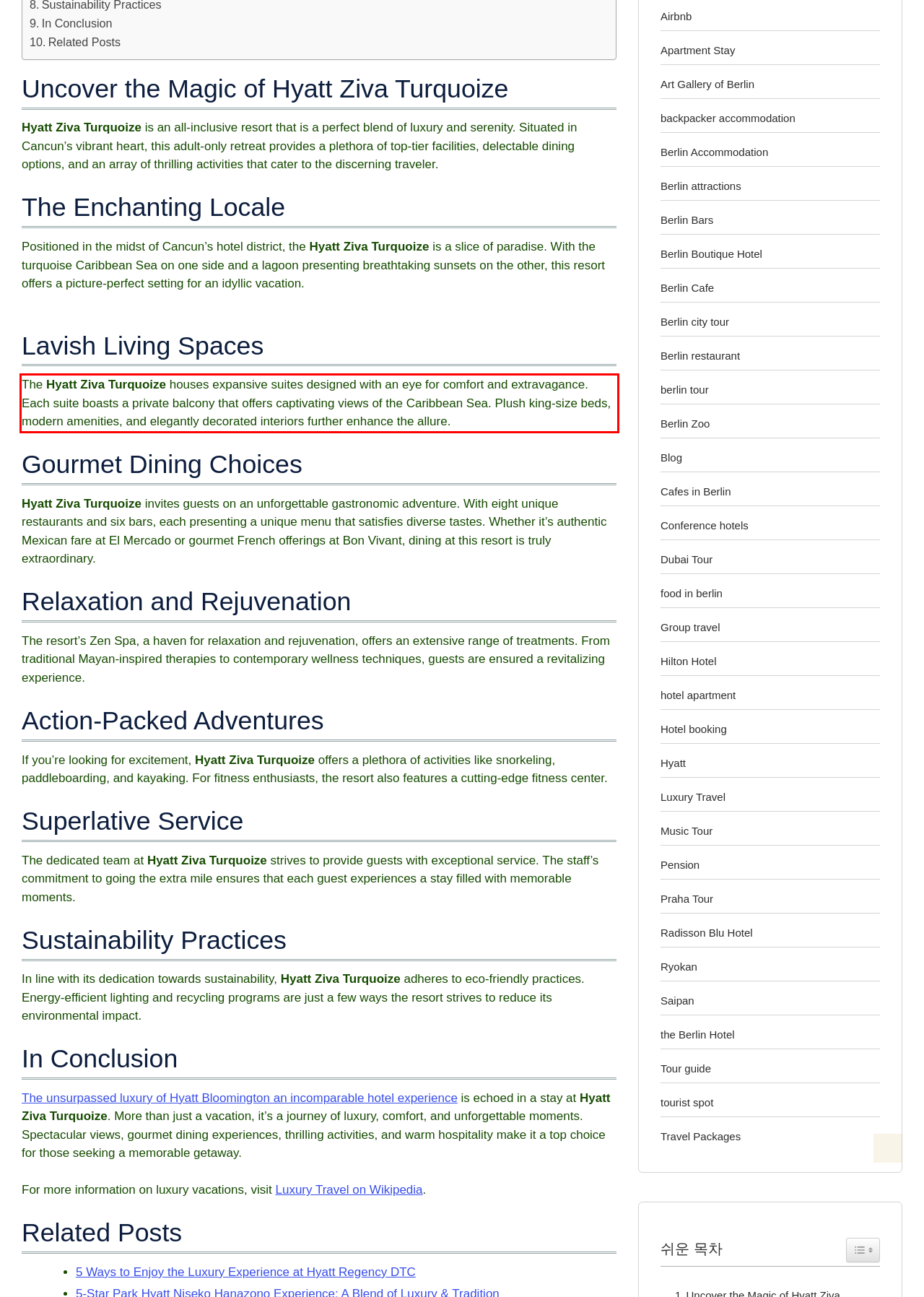Please use OCR to extract the text content from the red bounding box in the provided webpage screenshot.

The Hyatt Ziva Turquoize houses expansive suites designed with an eye for comfort and extravagance. Each suite boasts a private balcony that offers captivating views of the Caribbean Sea. Plush king-size beds, modern amenities, and elegantly decorated interiors further enhance the allure.